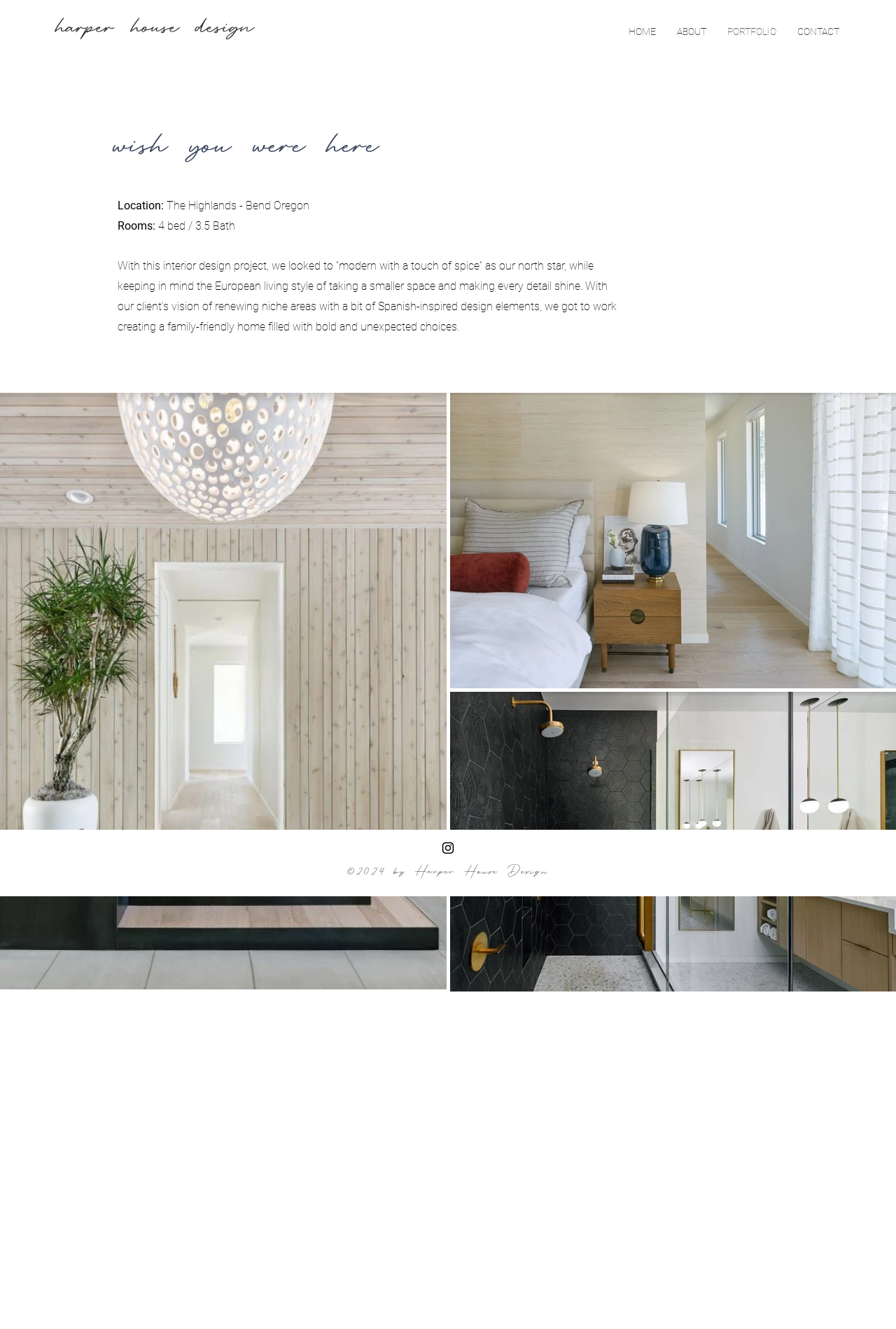Please find the bounding box coordinates of the clickable region needed to complete the following instruction: "Navigate to the ABOUT page". The bounding box coordinates must consist of four float numbers between 0 and 1, i.e., [left, top, right, bottom].

[0.744, 0.011, 0.8, 0.037]